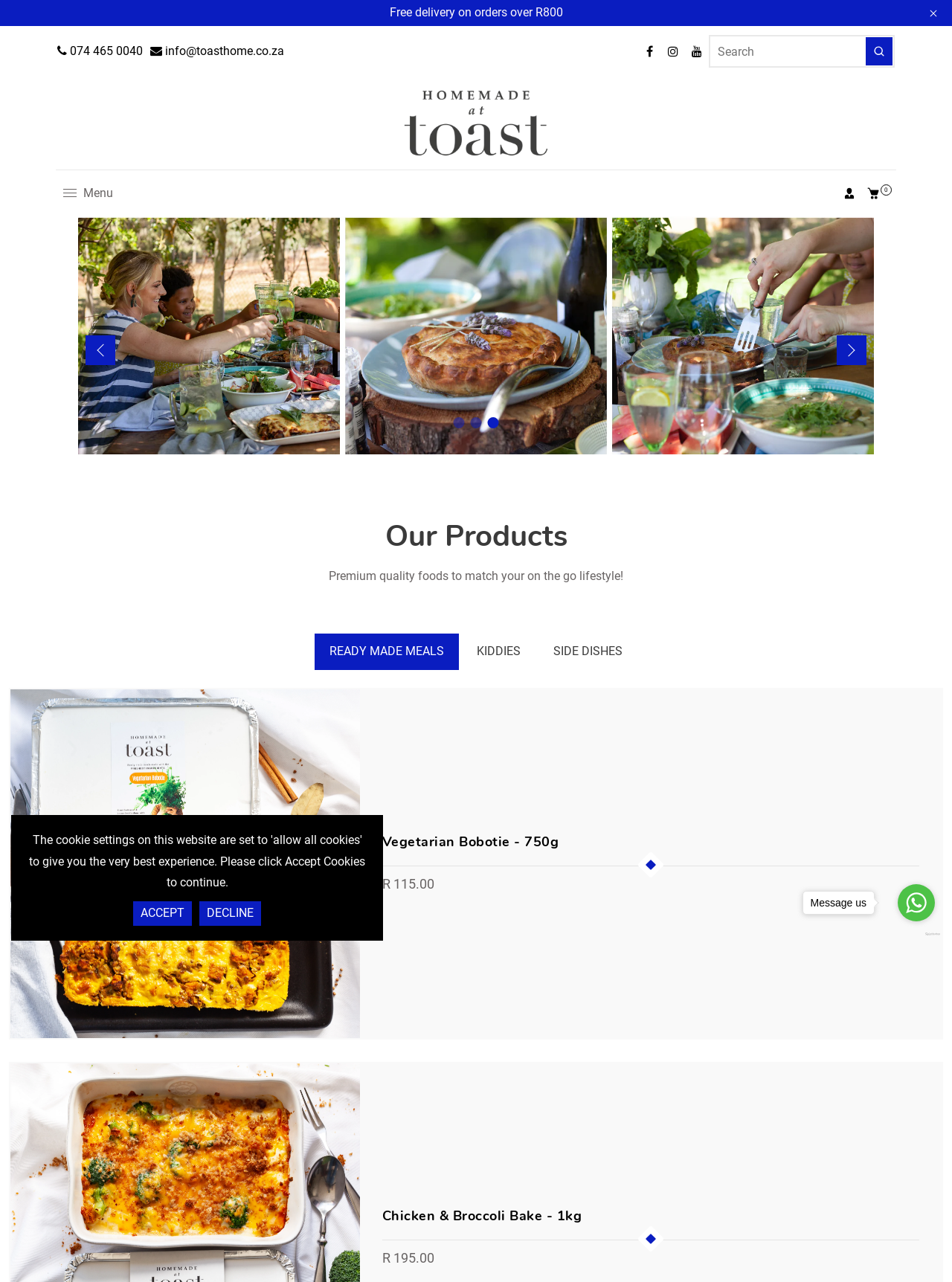Describe all visible elements and their arrangement on the webpage.

This webpage is about a food delivery service called "Homemade at Toast" that operates in Cape Town and its surroundings. At the top of the page, there are several links, including "Free delivery on orders over R800", phone number, email address, and social media links to Facebook, Instagram, and YouTube. A search box is also located at the top right corner.

Below the top section, there is a logo of "Homemade @ Toast" with an image, followed by a link to "Menu" and a "Sign In" button with an icon. A cart icon with the text "Your Cart 0" is located next to the "Sign In" button.

The main content of the page is divided into sections. The first section is titled "Our Products" and has a brief description of the service, which provides premium quality foods for an on-the-go lifestyle. Below this section, there are three categories: "READY MADE MEALS", "KIDDIES", and "SIDE DISHES".

Under the categories, there are several product links, including "Vegetarian Bobotie - 750g" and "Chicken & Broccoli Bake - 1kg", each with an image and a price tag. There are also buttons to add the products to the cart.

At the bottom of the page, there are buttons to navigate through a slideshow, as well as a section with a message box and a link to WhatsApp. A "GetButton.io" website link is also located at the bottom right corner.